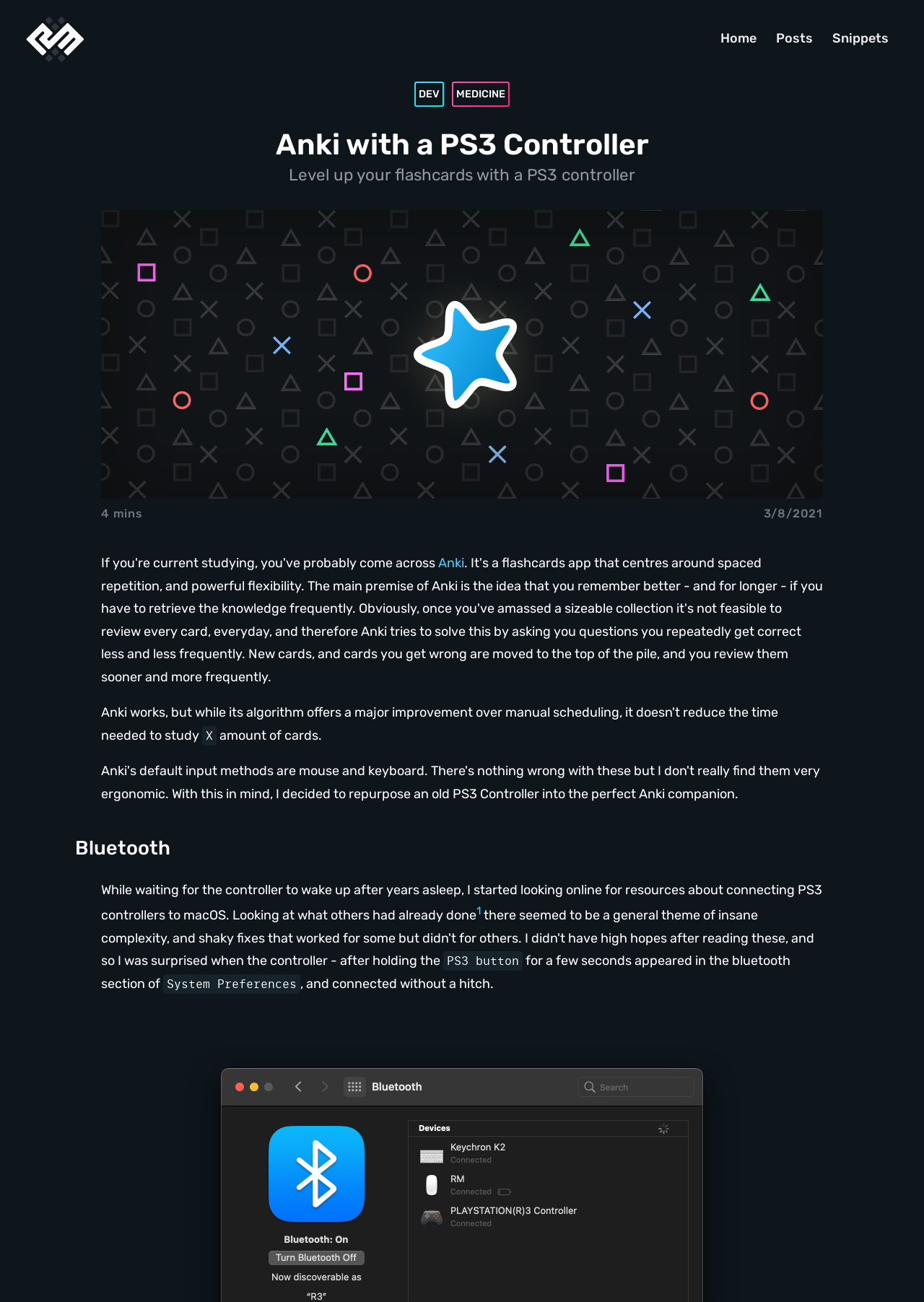What is the system preference mentioned in the article?
Provide a thorough and detailed answer to the question.

I found the system preference mentioned in the article by looking at the code element with the text 'System Preferences' which is a child of the static text element with the text ', and connected without a hitch.'